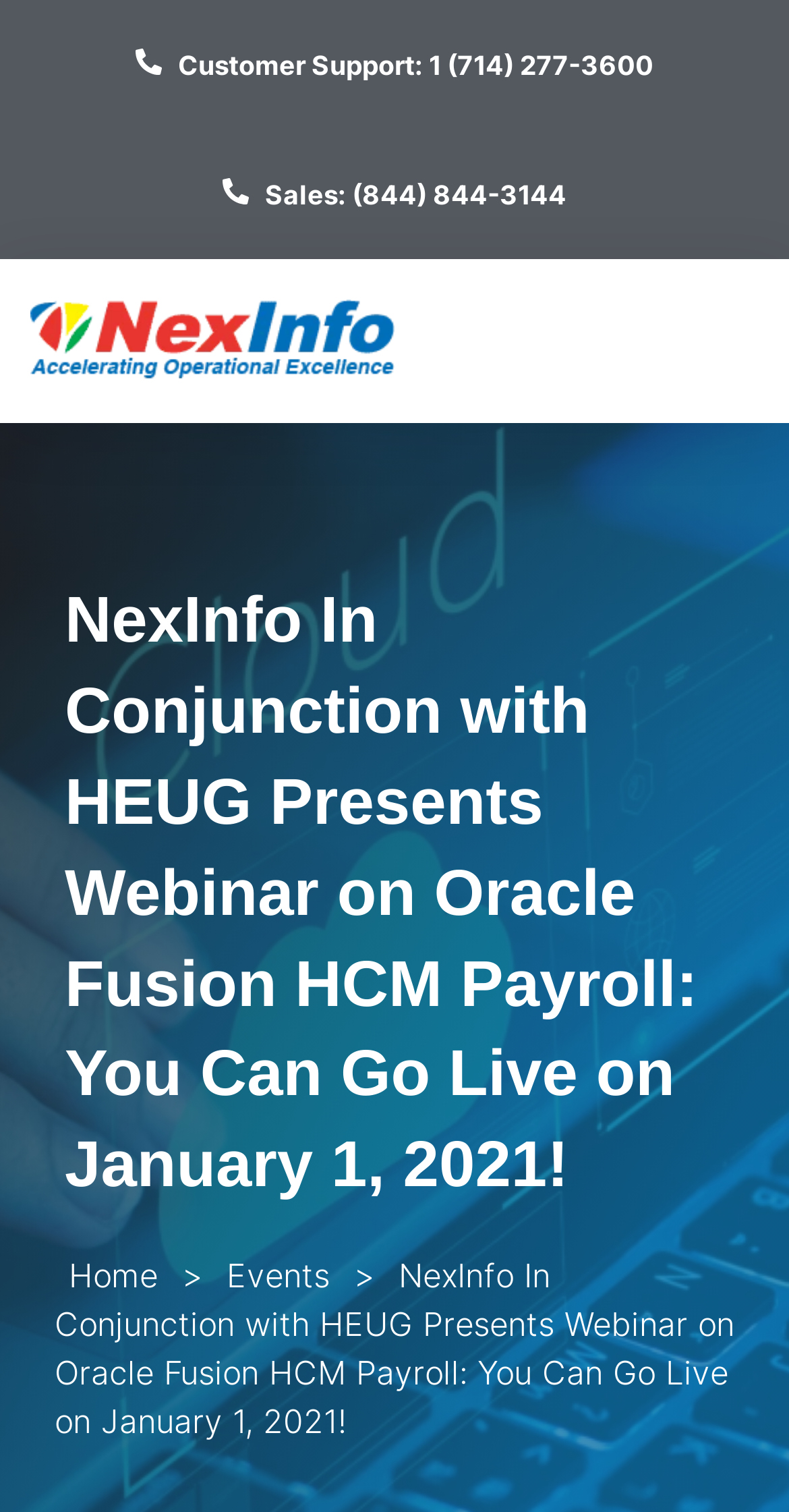What is the logo on the webpage?
Refer to the screenshot and deliver a thorough answer to the question presented.

I found the logo on the webpage by looking at the top-left section, where I saw an image with the description 'Nexinfo logo'. This image is likely the logo of the company NexInfo Solutions.